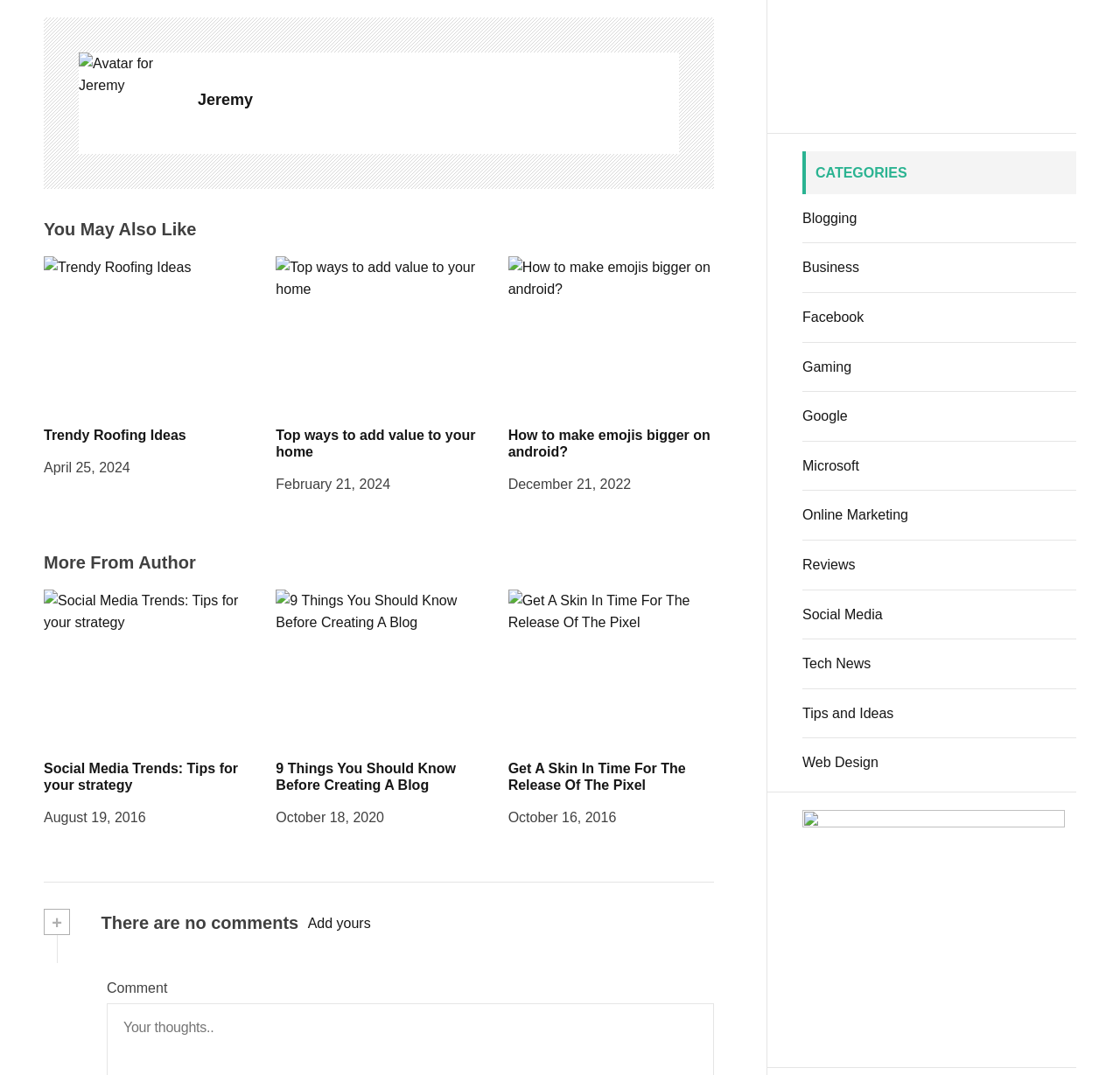Determine the bounding box coordinates of the clickable element to achieve the following action: 'Browse the 'Blogging' category'. Provide the coordinates as four float values between 0 and 1, formatted as [left, top, right, bottom].

[0.716, 0.196, 0.765, 0.21]